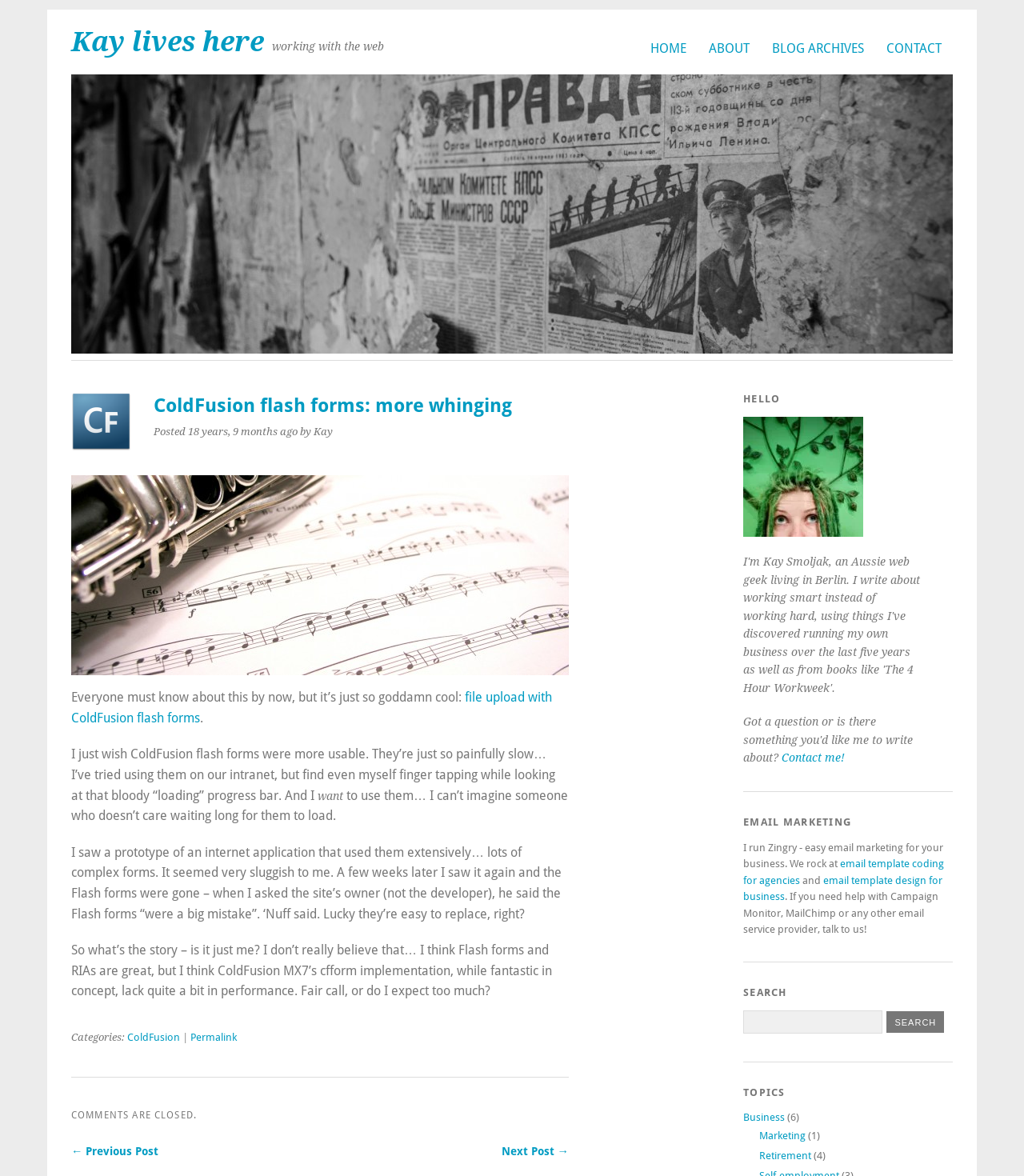What is the name of the author of the blog post?
Answer with a single word or phrase by referring to the visual content.

Kay